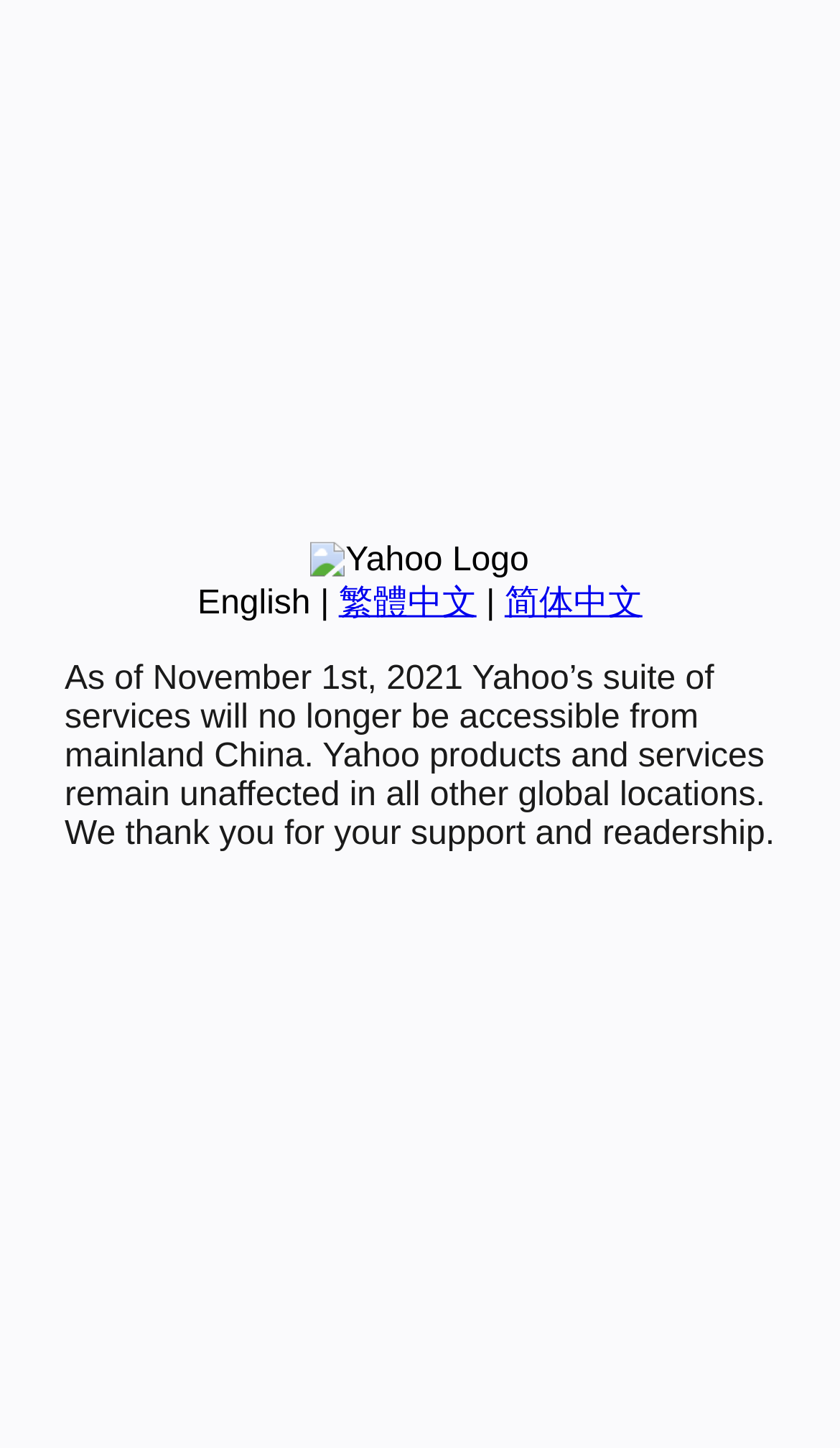Using floating point numbers between 0 and 1, provide the bounding box coordinates in the format (top-left x, top-left y, bottom-right x, bottom-right y). Locate the UI element described here: 简体中文

[0.601, 0.404, 0.765, 0.429]